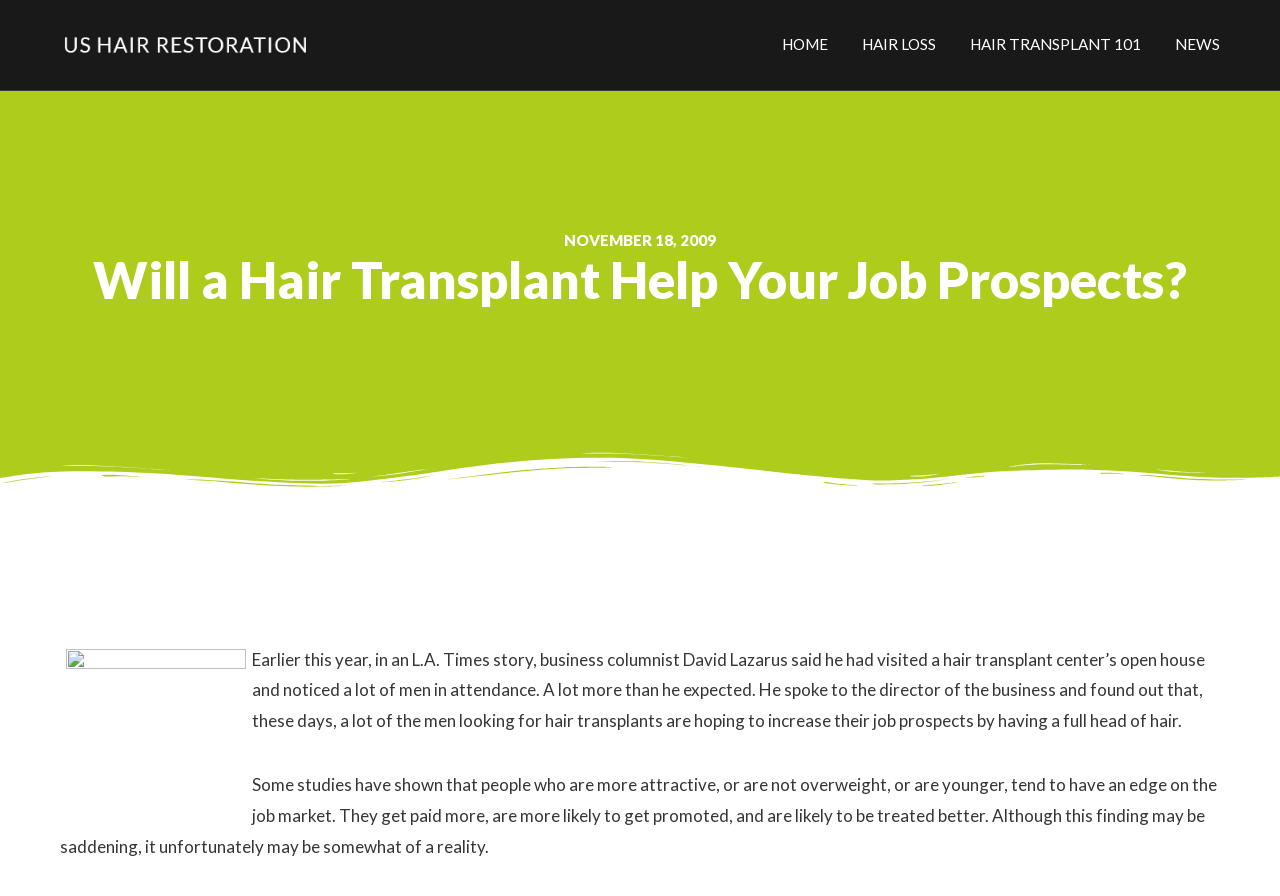Identify the bounding box coordinates of the clickable region to carry out the given instruction: "Visit the US Hair Restoration website".

[0.047, 0.0, 0.242, 0.1]